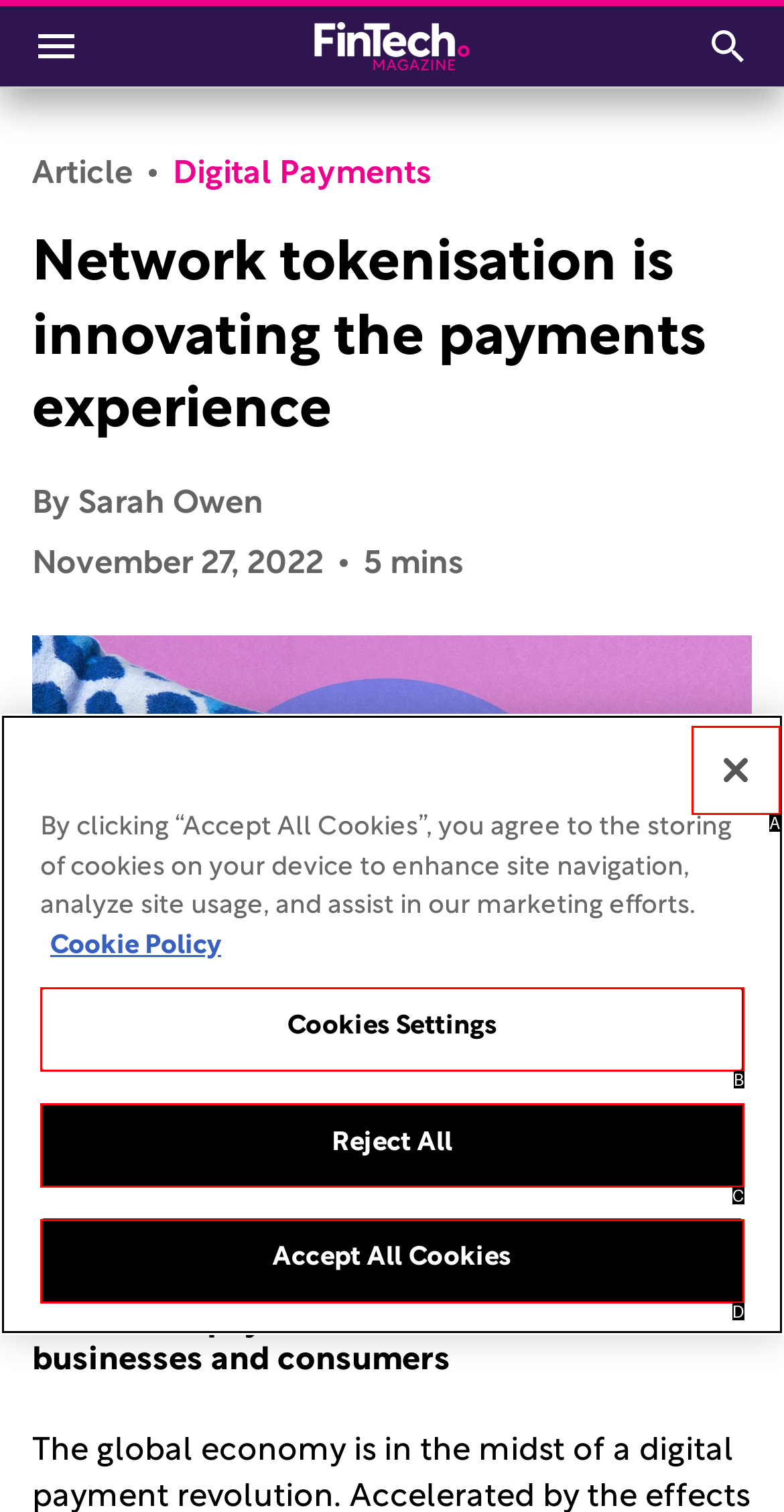Identify the letter corresponding to the UI element that matches this description: aria-label="Close"
Answer using only the letter from the provided options.

A